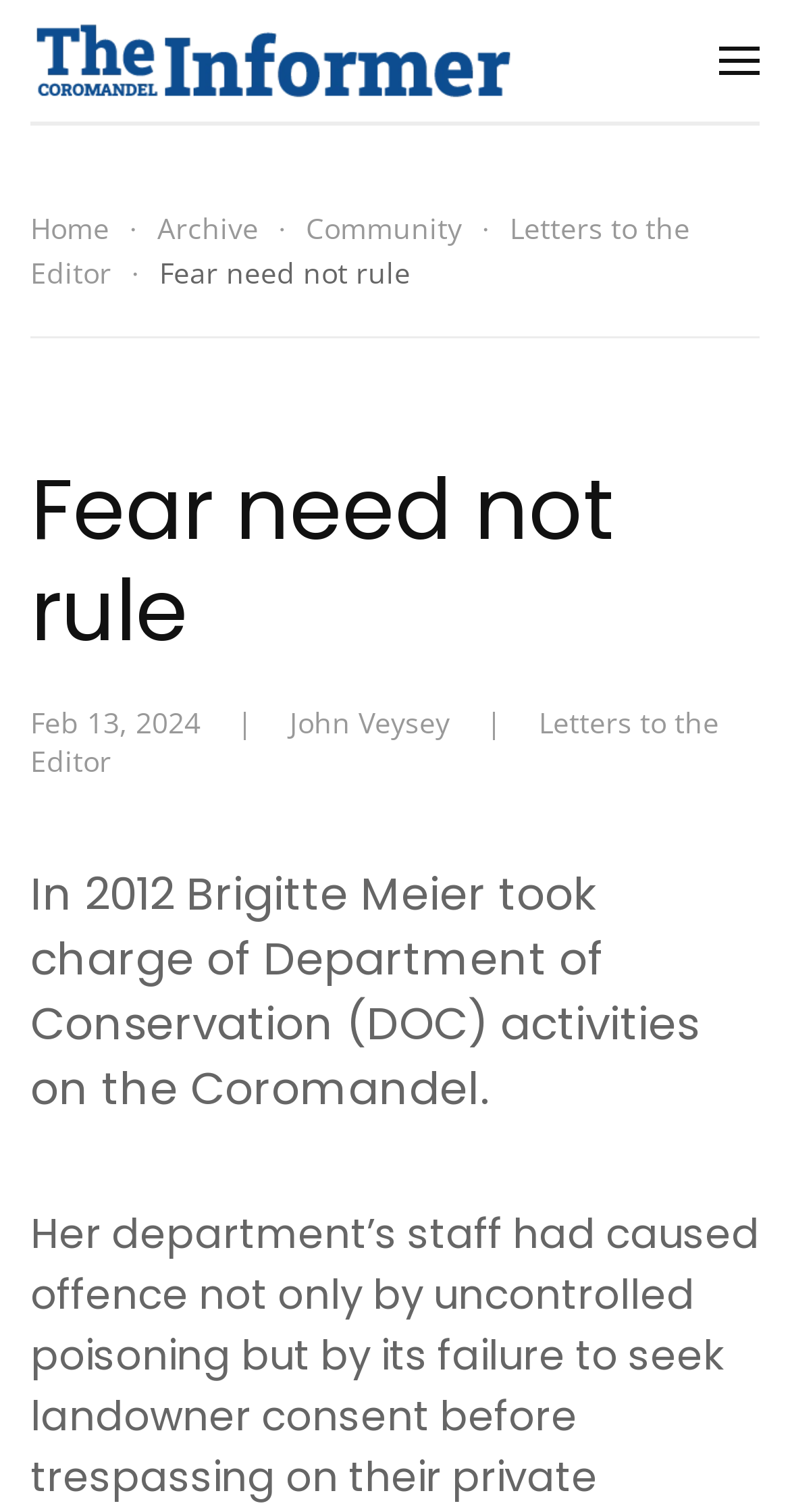Who is the author of the article?
Please use the image to deliver a detailed and complete answer.

I found the author of the article by looking at the link element below the main heading, which contains the text 'John Veysey'. This link element is likely the author's name, as it is located near the date and title of the article.